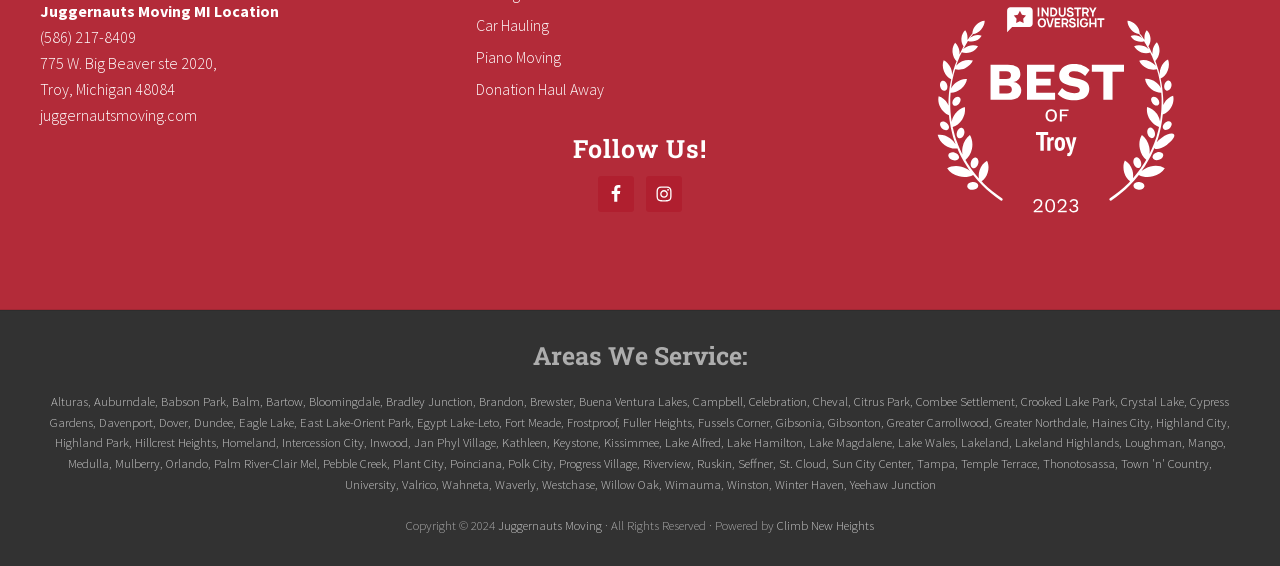Pinpoint the bounding box coordinates of the clickable area needed to execute the instruction: "Check areas serviced in Lake Alfred". The coordinates should be specified as four float numbers between 0 and 1, i.e., [left, top, right, bottom].

[0.519, 0.768, 0.563, 0.796]